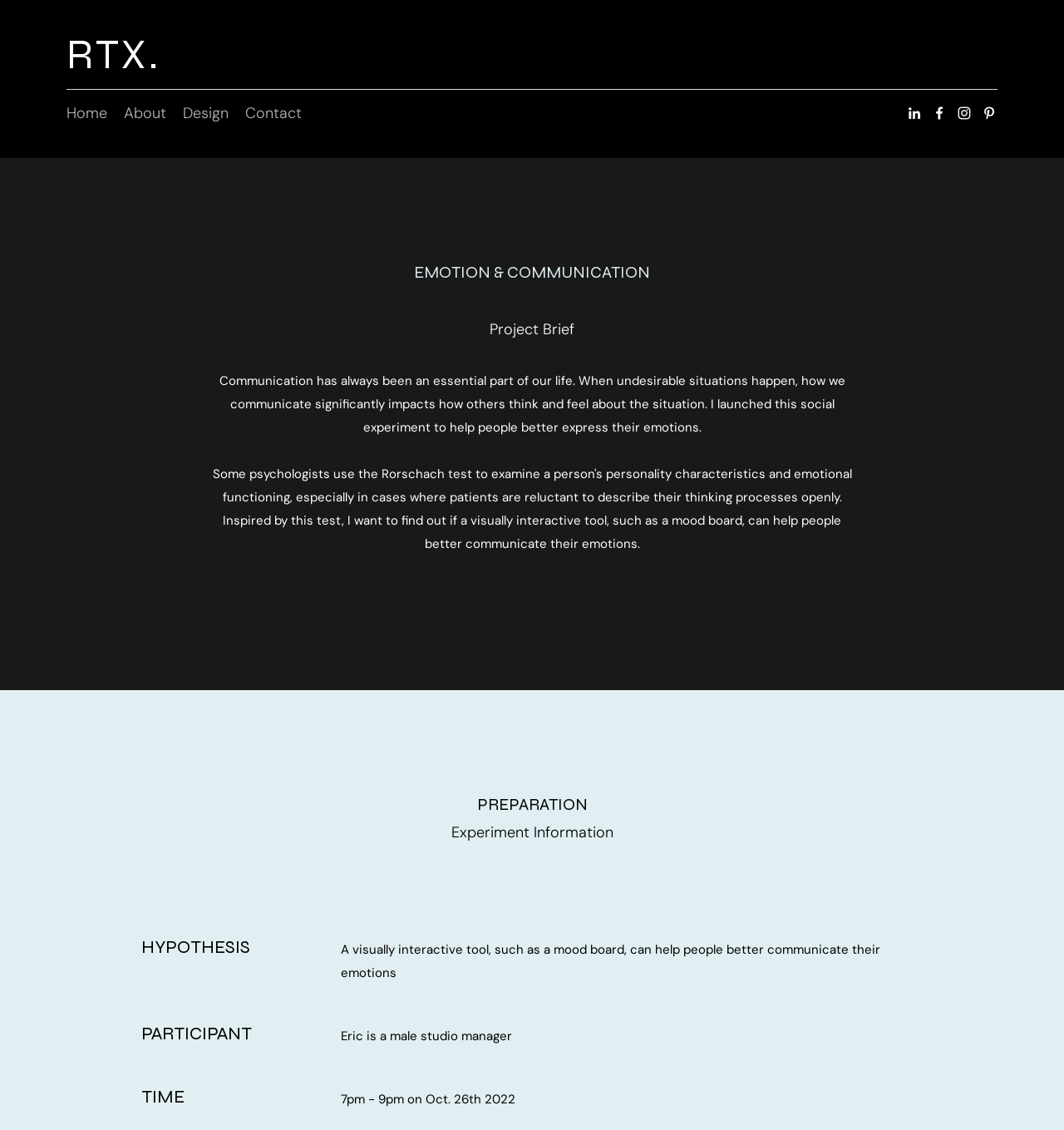Provide the bounding box coordinates of the HTML element described by the text: "Contact". The coordinates should be in the format [left, top, right, bottom] with values between 0 and 1.

[0.223, 0.089, 0.291, 0.111]